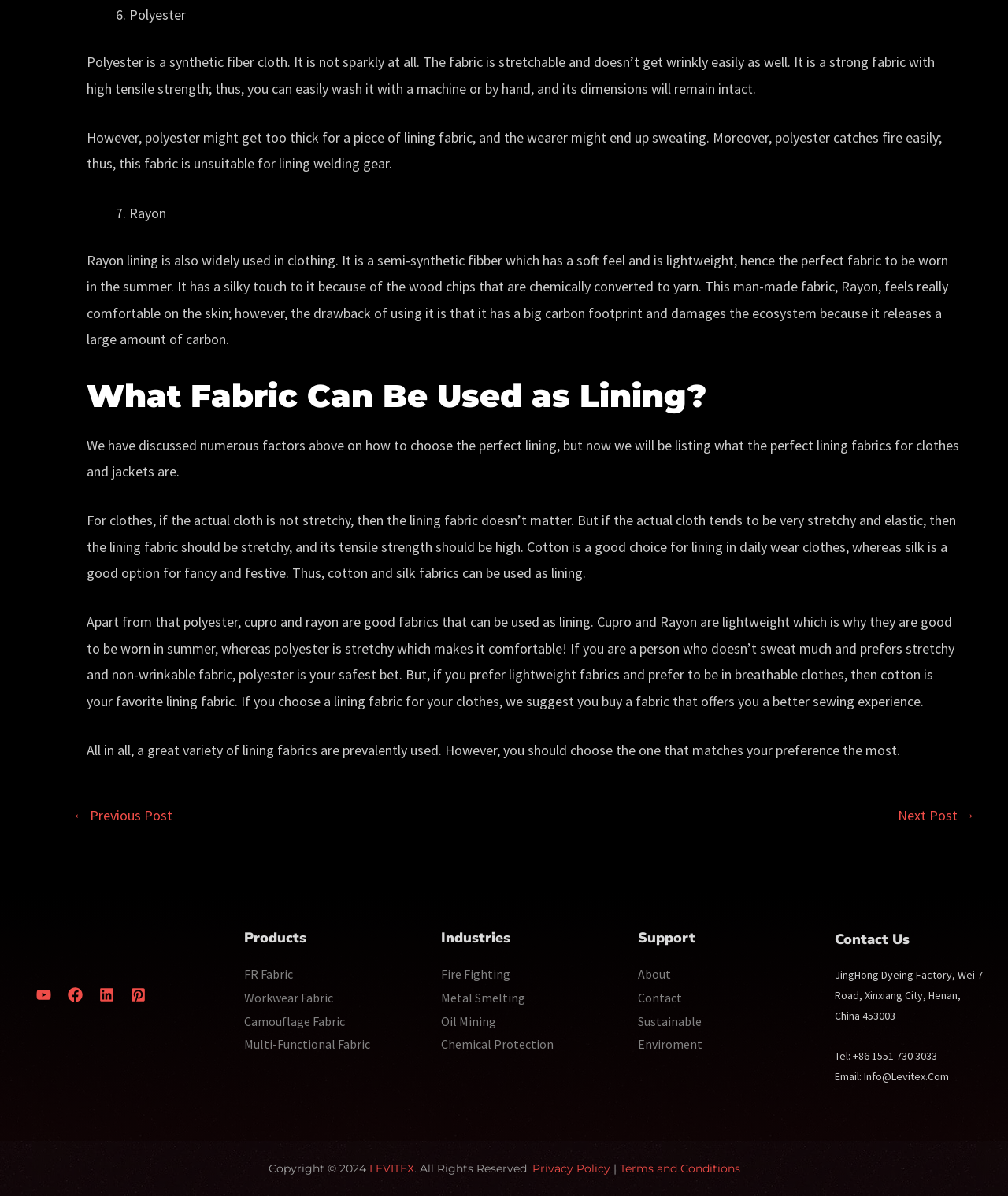Could you locate the bounding box coordinates for the section that should be clicked to accomplish this task: "Click on the 'FR Fabric' link".

[0.242, 0.808, 0.291, 0.821]